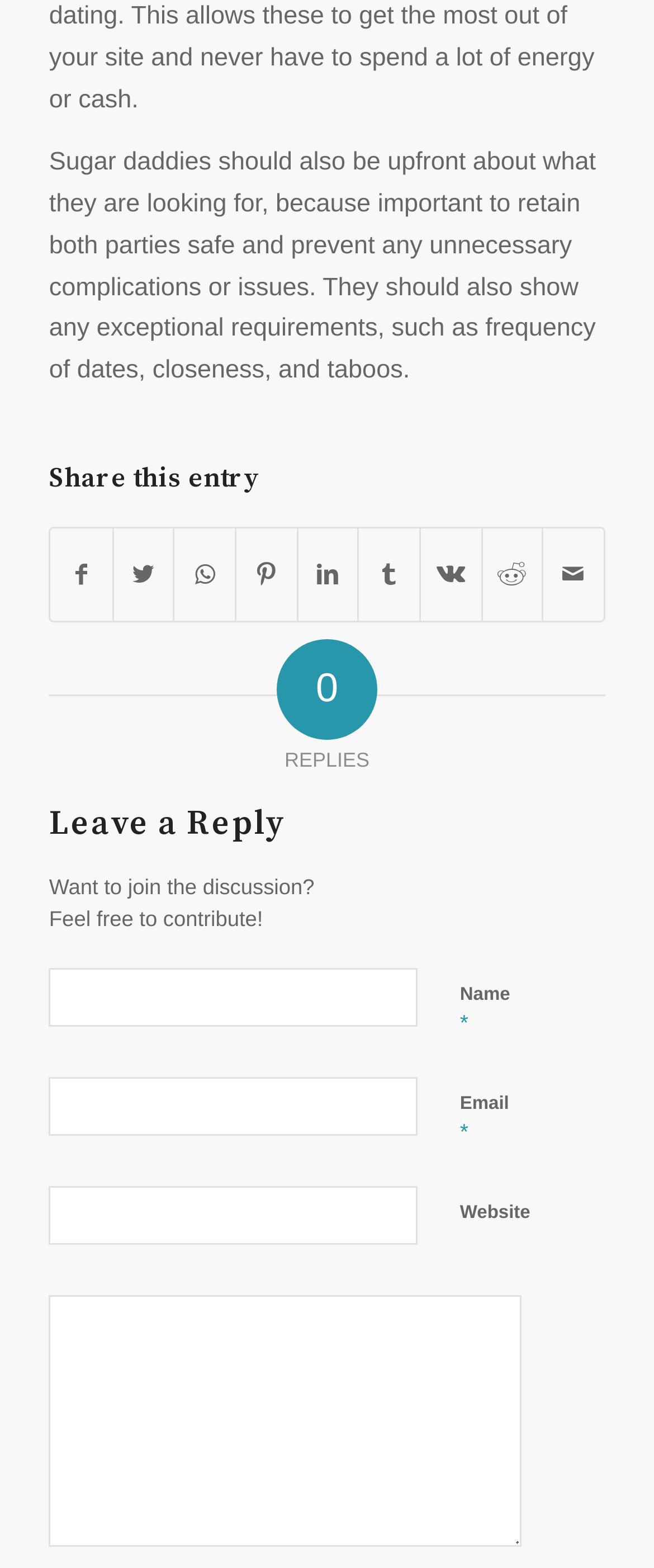How many social media platforms can you share this entry on?
Examine the image and provide an in-depth answer to the question.

The webpage provides 9 social media platforms to share this entry, including Facebook, Twitter, WhatsApp, Pinterest, LinkedIn, Tumblr, Vk, Reddit, and Mail.